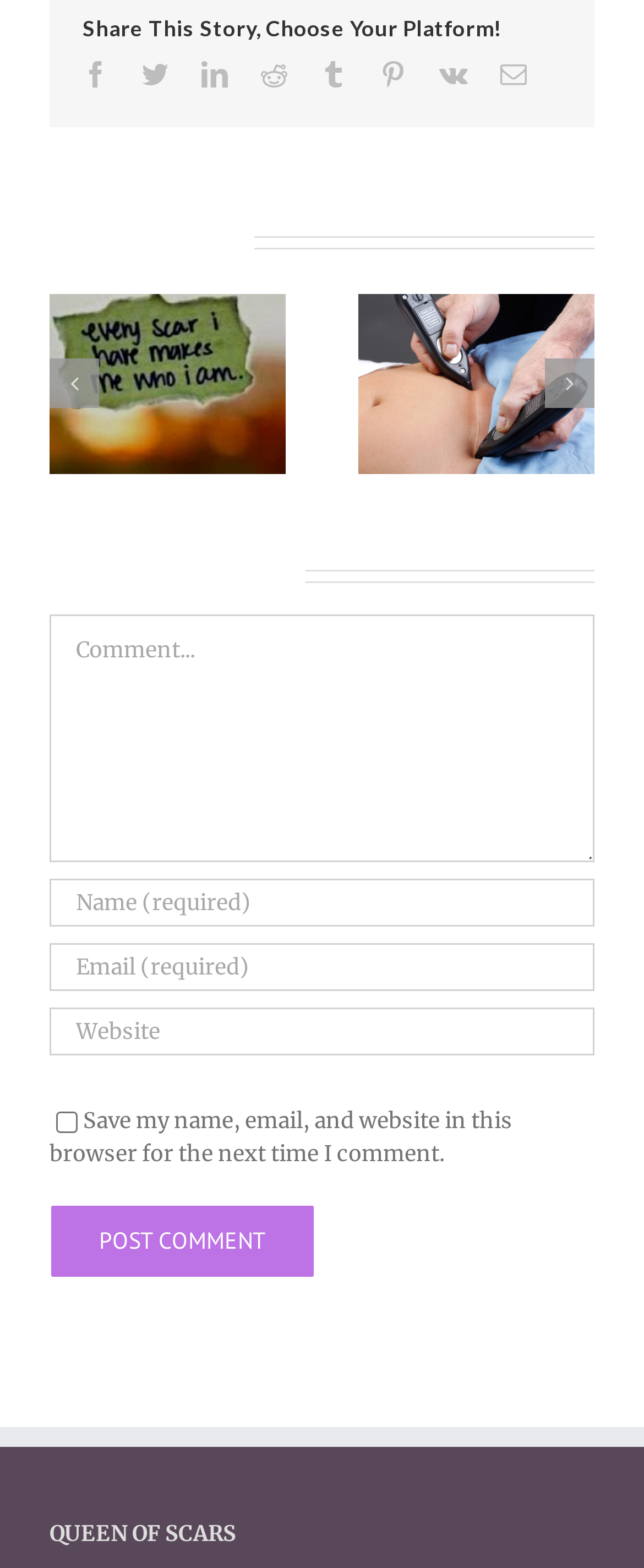Please identify the bounding box coordinates of the area that needs to be clicked to follow this instruction: "Share on Email".

[0.777, 0.039, 0.818, 0.056]